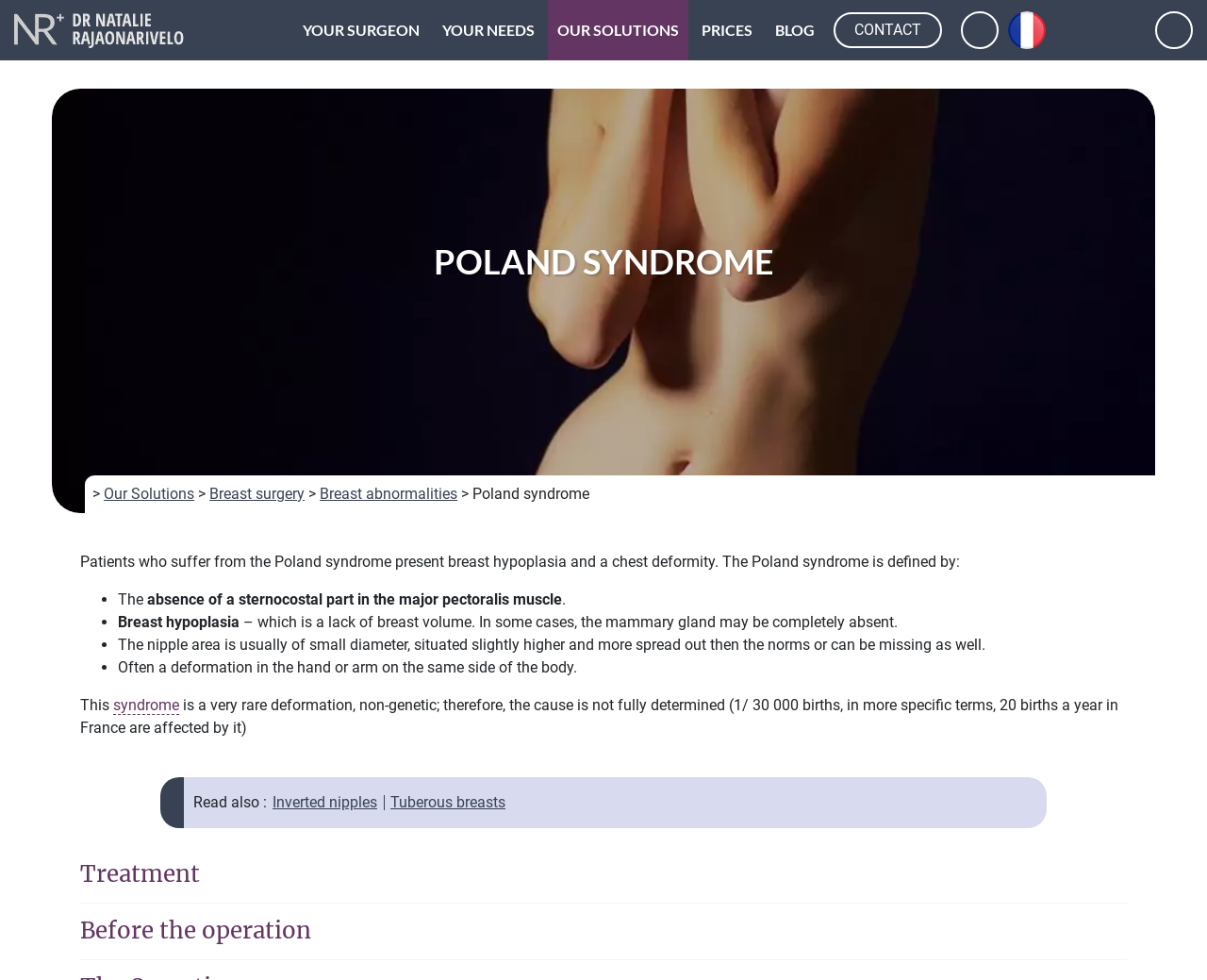Predict the bounding box of the UI element based on the description: "Breast surgery". The coordinates should be four float numbers between 0 and 1, formatted as [left, top, right, bottom].

[0.174, 0.495, 0.252, 0.513]